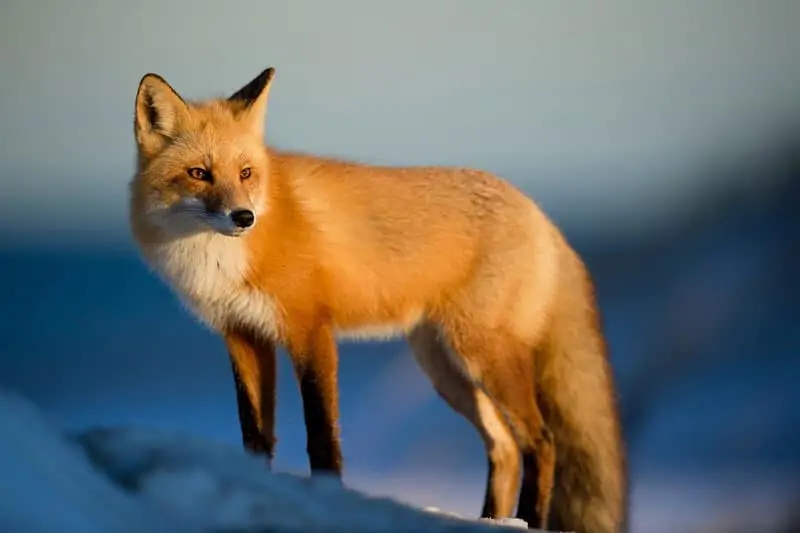What region is the fox often associated with?
Look at the image and construct a detailed response to the question.

According to the caption, the fox is often associated with the wildlife found in regions like the Smoky Mountains, which is known for its diverse animal population and natural beauty.